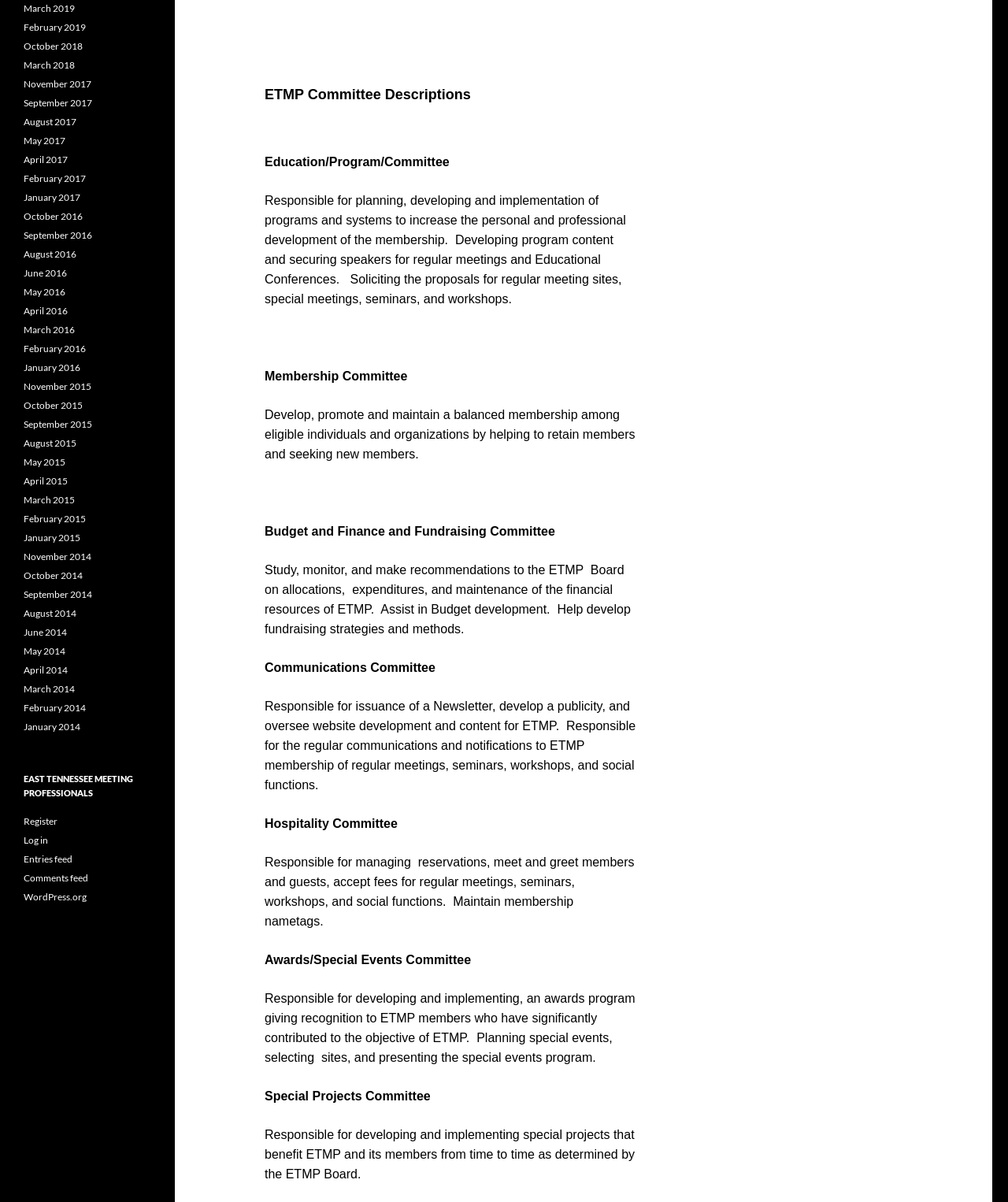Predict the bounding box coordinates of the UI element that matches this description: "October 2018". The coordinates should be in the format [left, top, right, bottom] with each value between 0 and 1.

[0.023, 0.033, 0.082, 0.043]